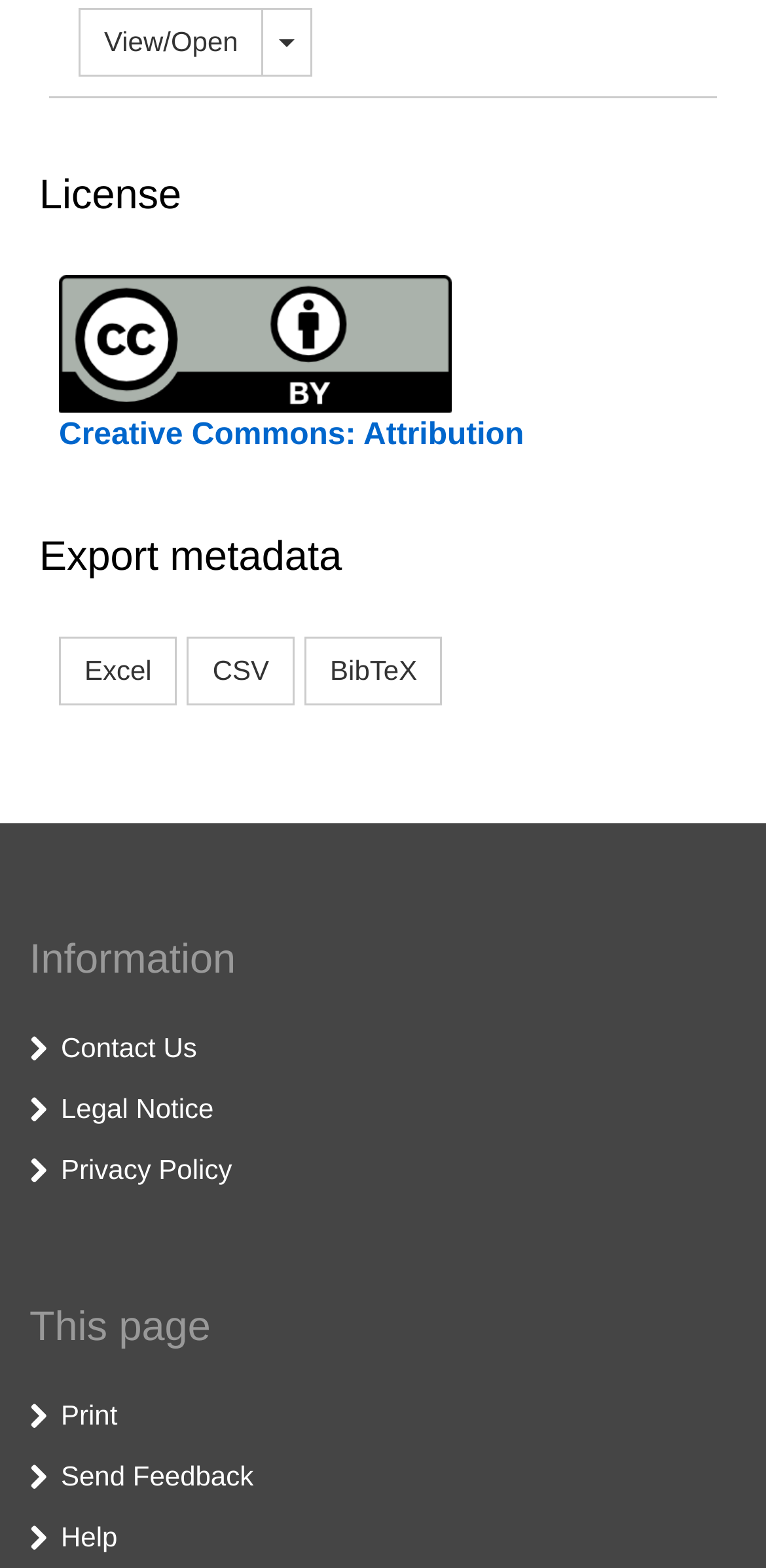Respond with a single word or phrase:
What is the last option under 'This page'?

Help